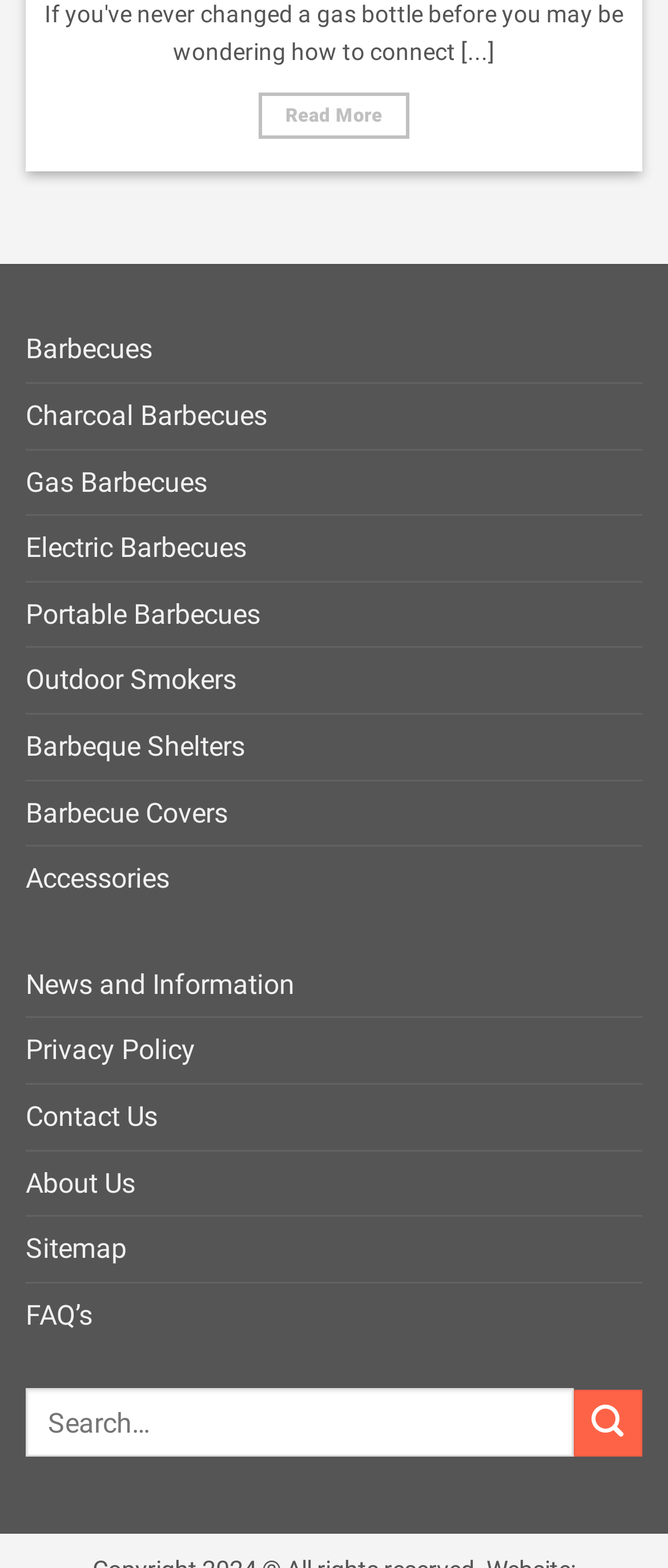Use a single word or phrase to answer the question: What is the purpose of the search box?

To search the website